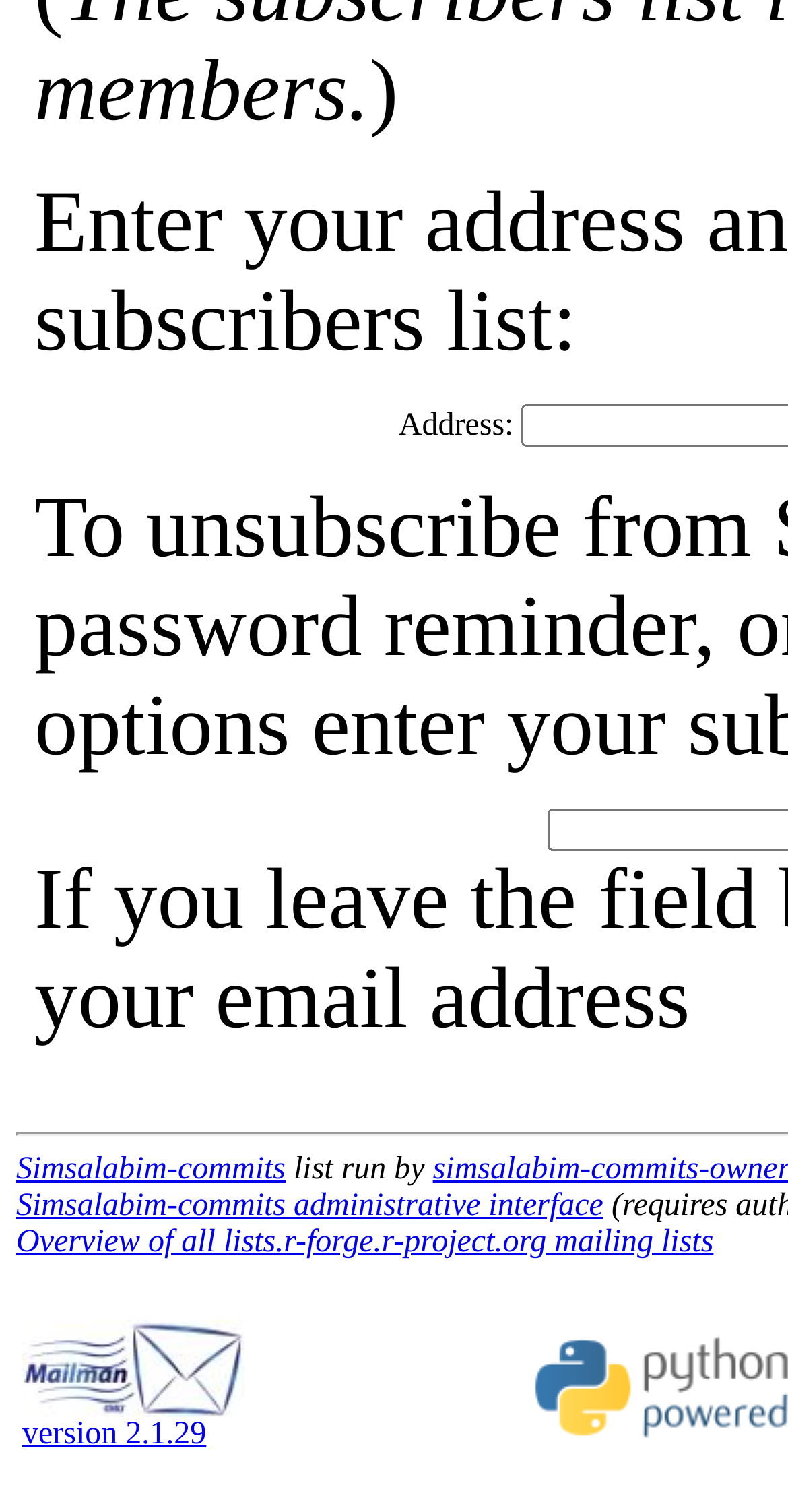What is the purpose of the webpage?
Please provide a comprehensive answer based on the contents of the image.

I found the answer by looking at the link element with the text 'Overview of all lists.r-forge.r-project.org mailing lists' which suggests that the webpage is providing an overview of mailing lists.